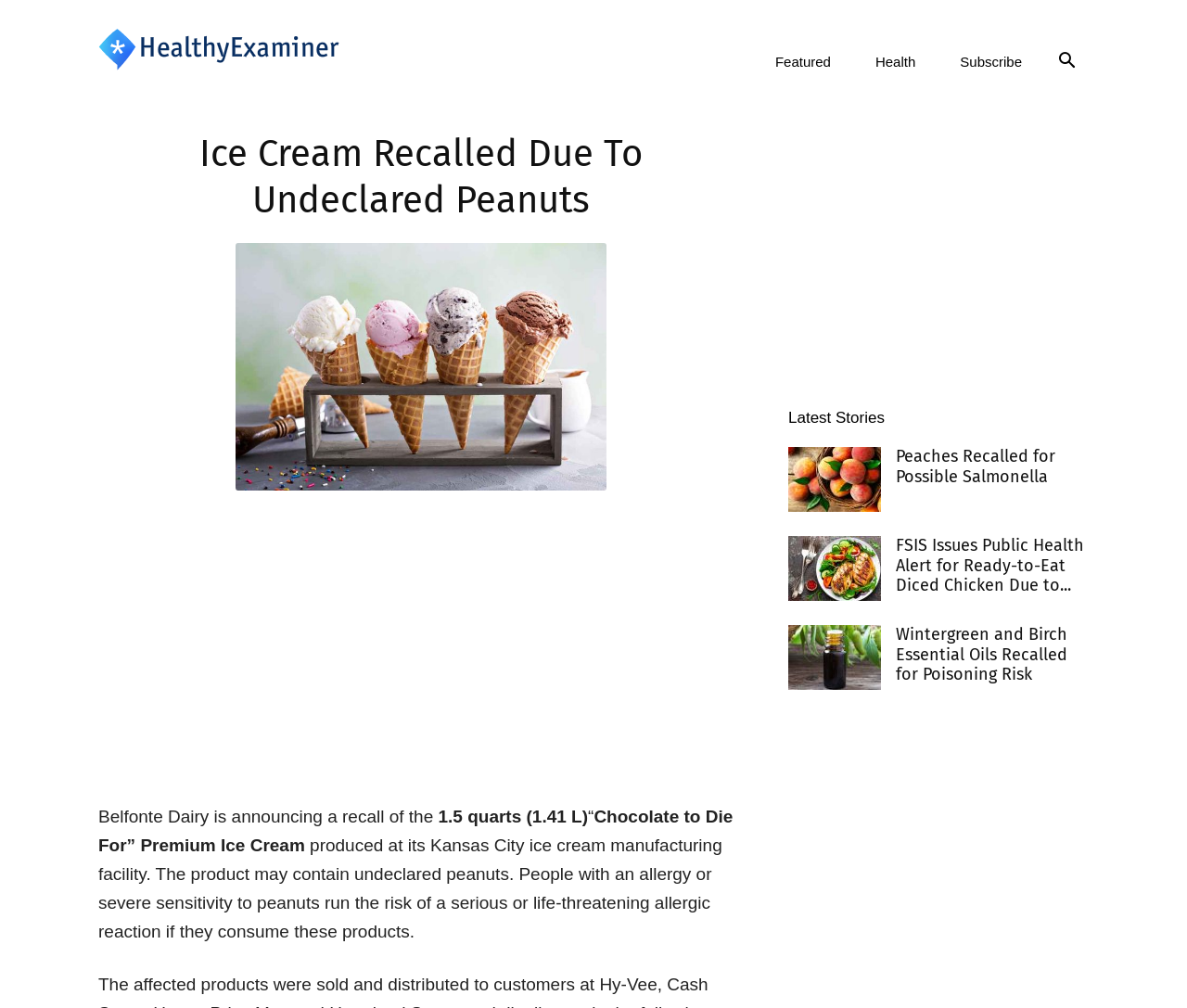Identify the main heading from the webpage and provide its text content.

Ice Cream Recalled Due To Undeclared Peanuts